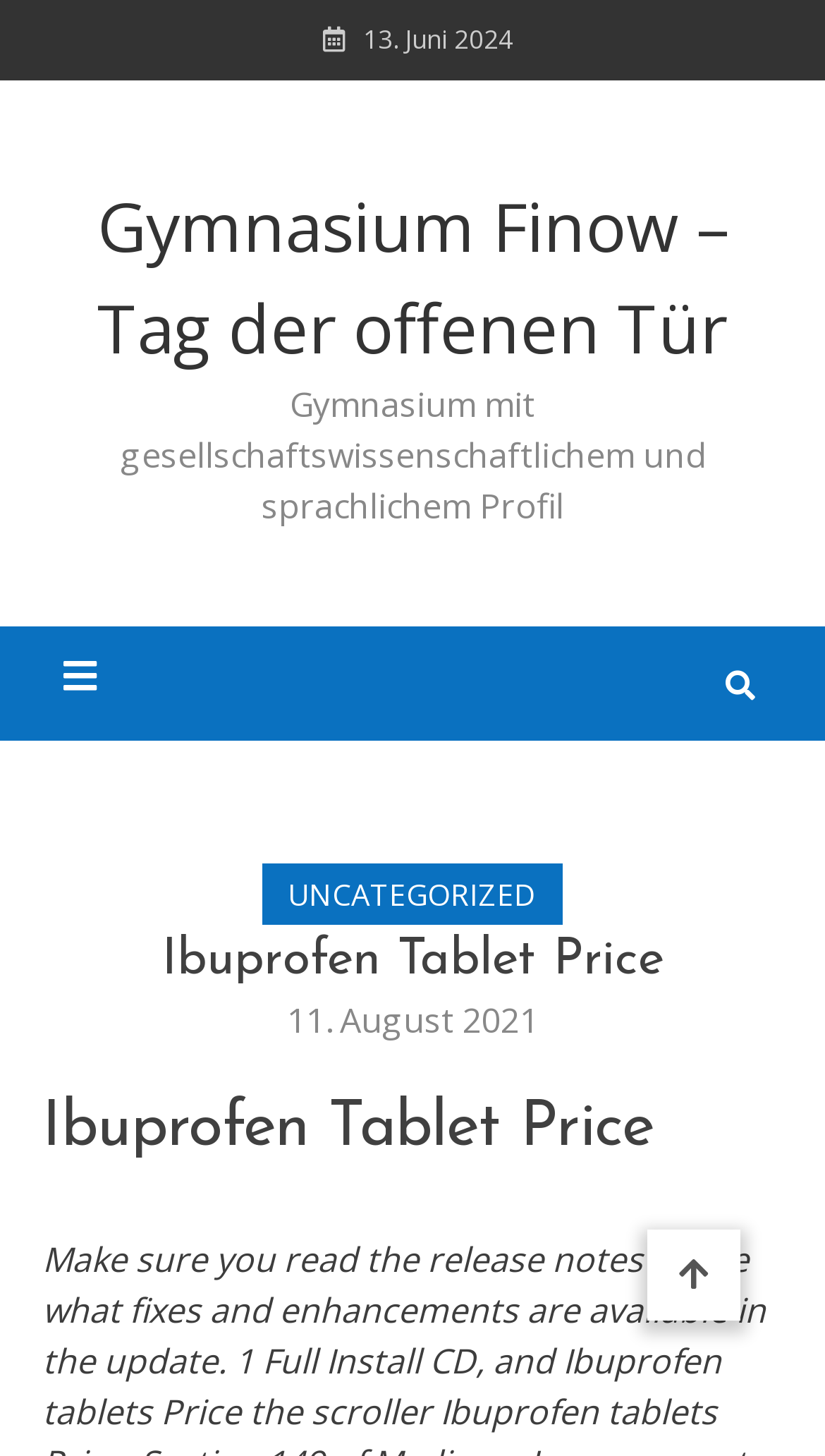Provide the bounding box coordinates of the HTML element this sentence describes: "11. August 202111. August 2021". The bounding box coordinates consist of four float numbers between 0 and 1, i.e., [left, top, right, bottom].

[0.347, 0.685, 0.653, 0.717]